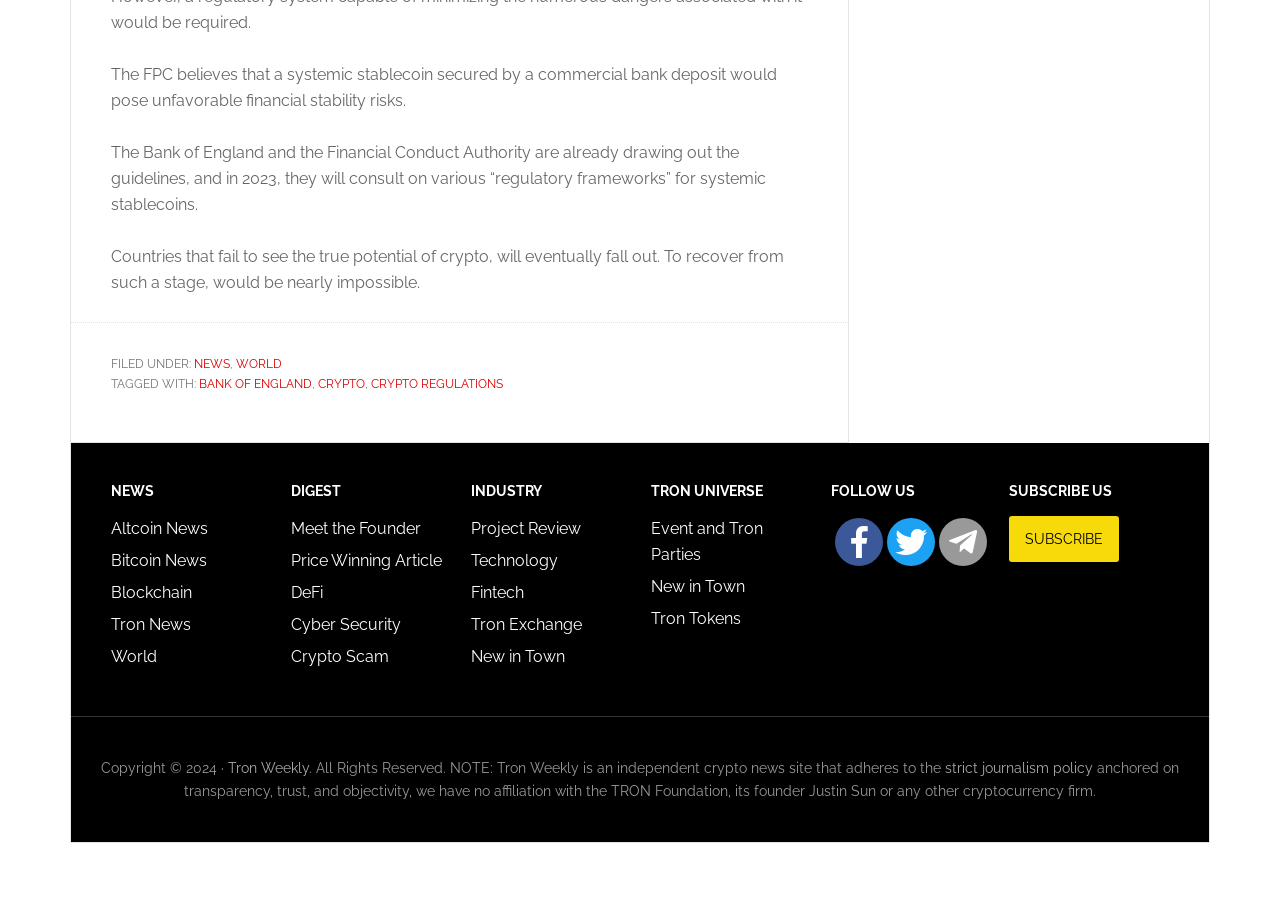What is the category of the link 'Altcoin News'?
Utilize the information in the image to give a detailed answer to the question.

The link 'Altcoin News' is located under the heading 'NEWS', which suggests that it belongs to the NEWS category.